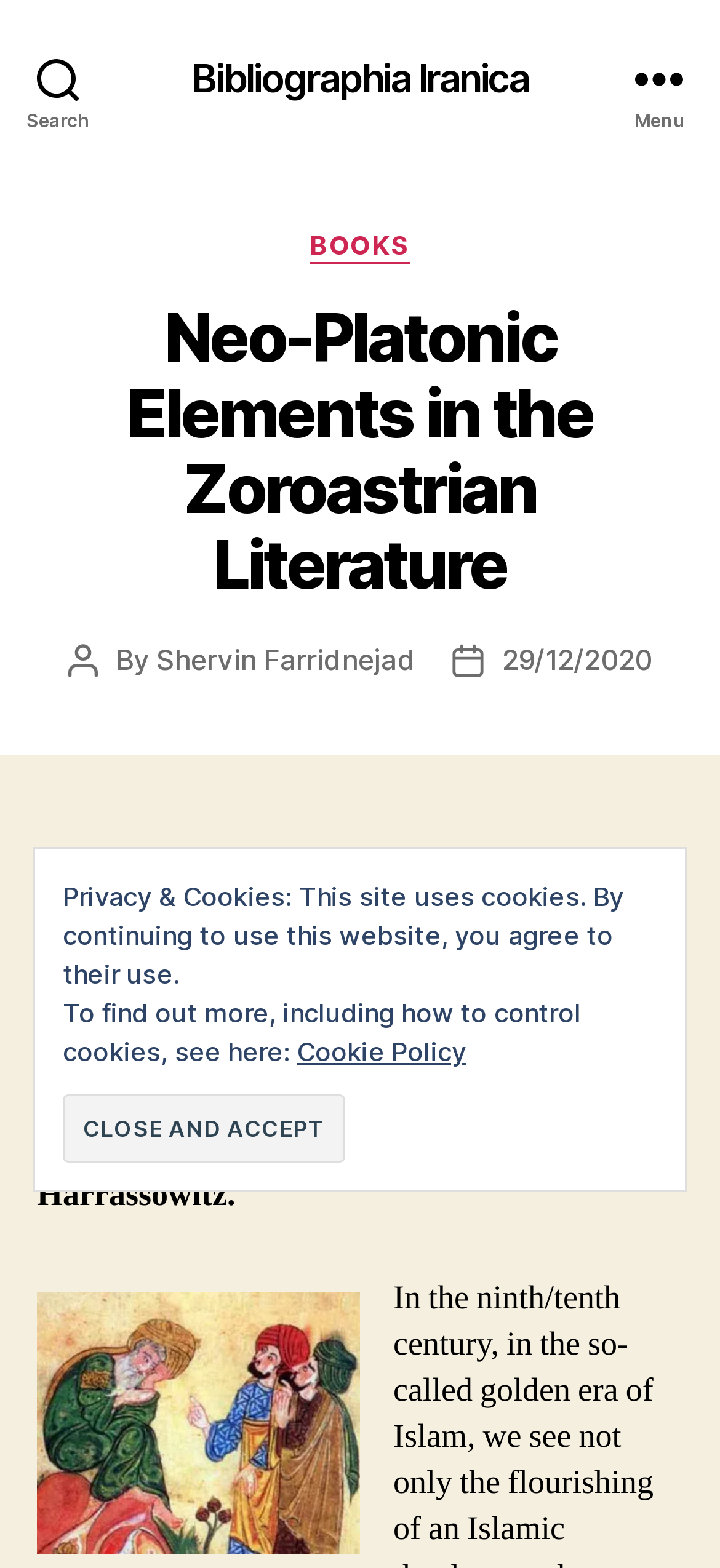Please identify the bounding box coordinates of the element I should click to complete this instruction: 'Open menu'. The coordinates should be given as four float numbers between 0 and 1, like this: [left, top, right, bottom].

[0.831, 0.0, 1.0, 0.099]